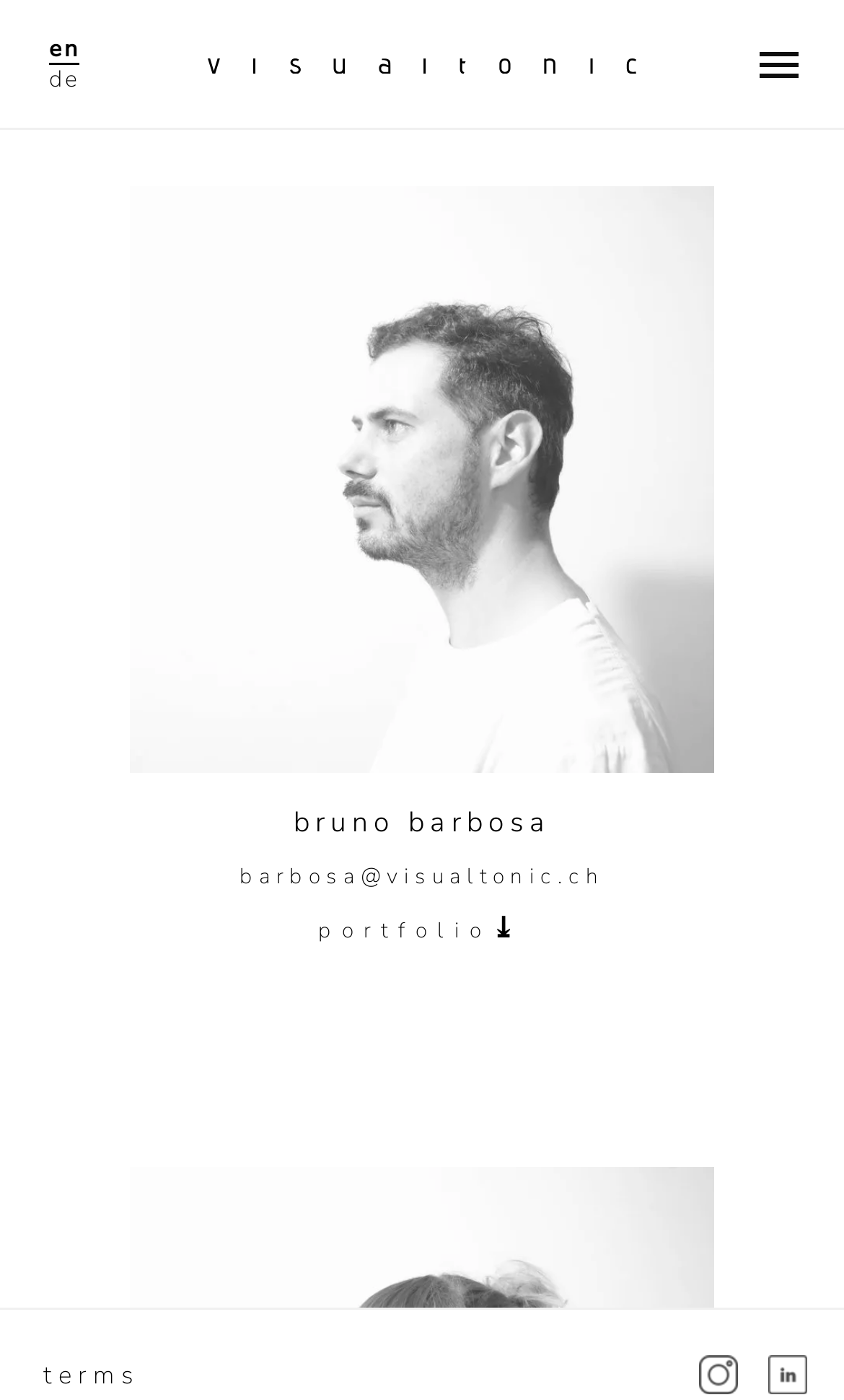What is Bruno Barbosa's profession?
Examine the webpage screenshot and provide an in-depth answer to the question.

Based on the text description of Bruno Barbosa, it is mentioned that he is a 'master in architecture turned visualizer', which indicates that his current profession is a visualizer.